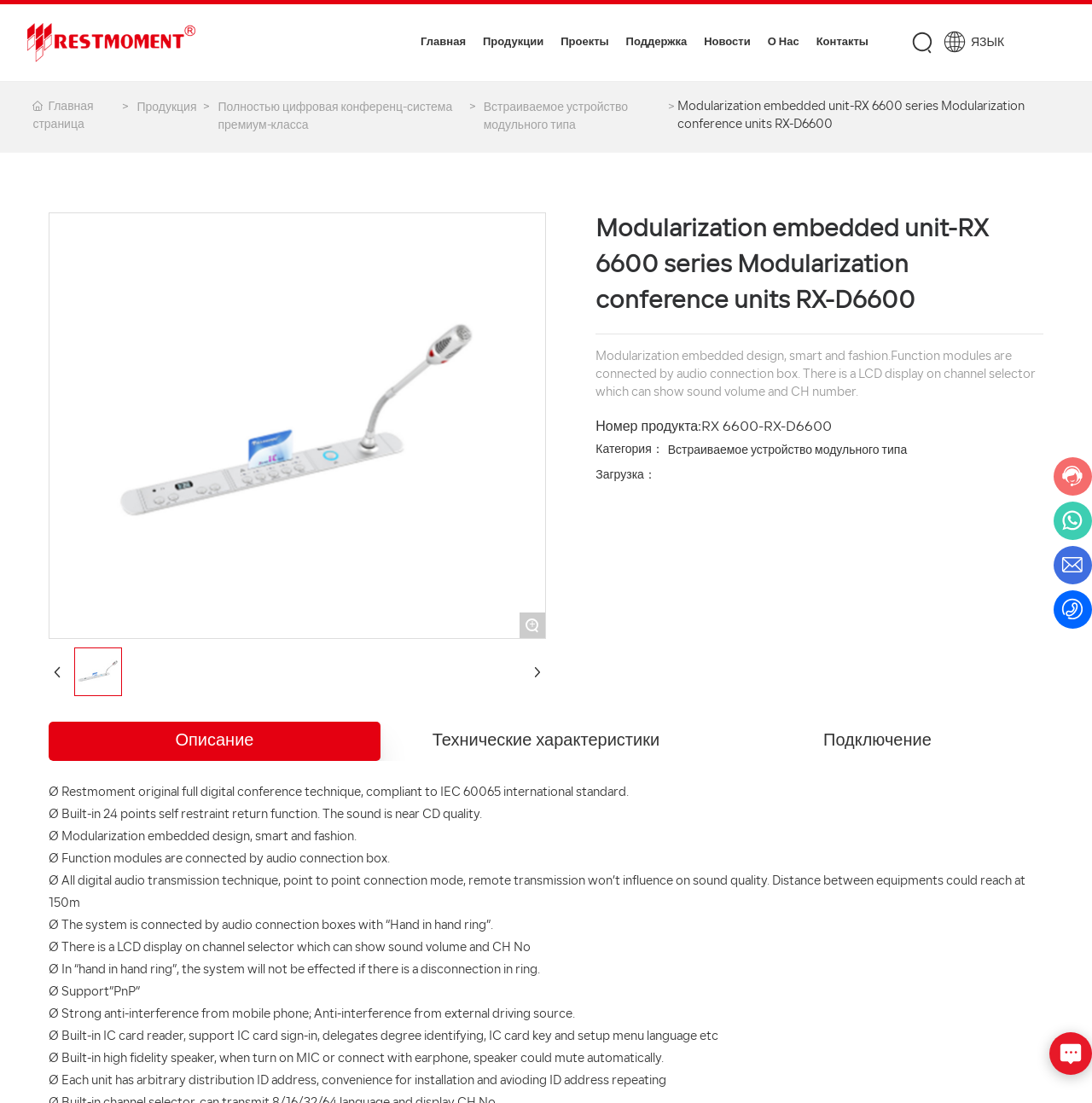Locate the coordinates of the bounding box for the clickable region that fulfills this instruction: "Go to the 'О Нас' page".

[0.695, 0.004, 0.74, 0.073]